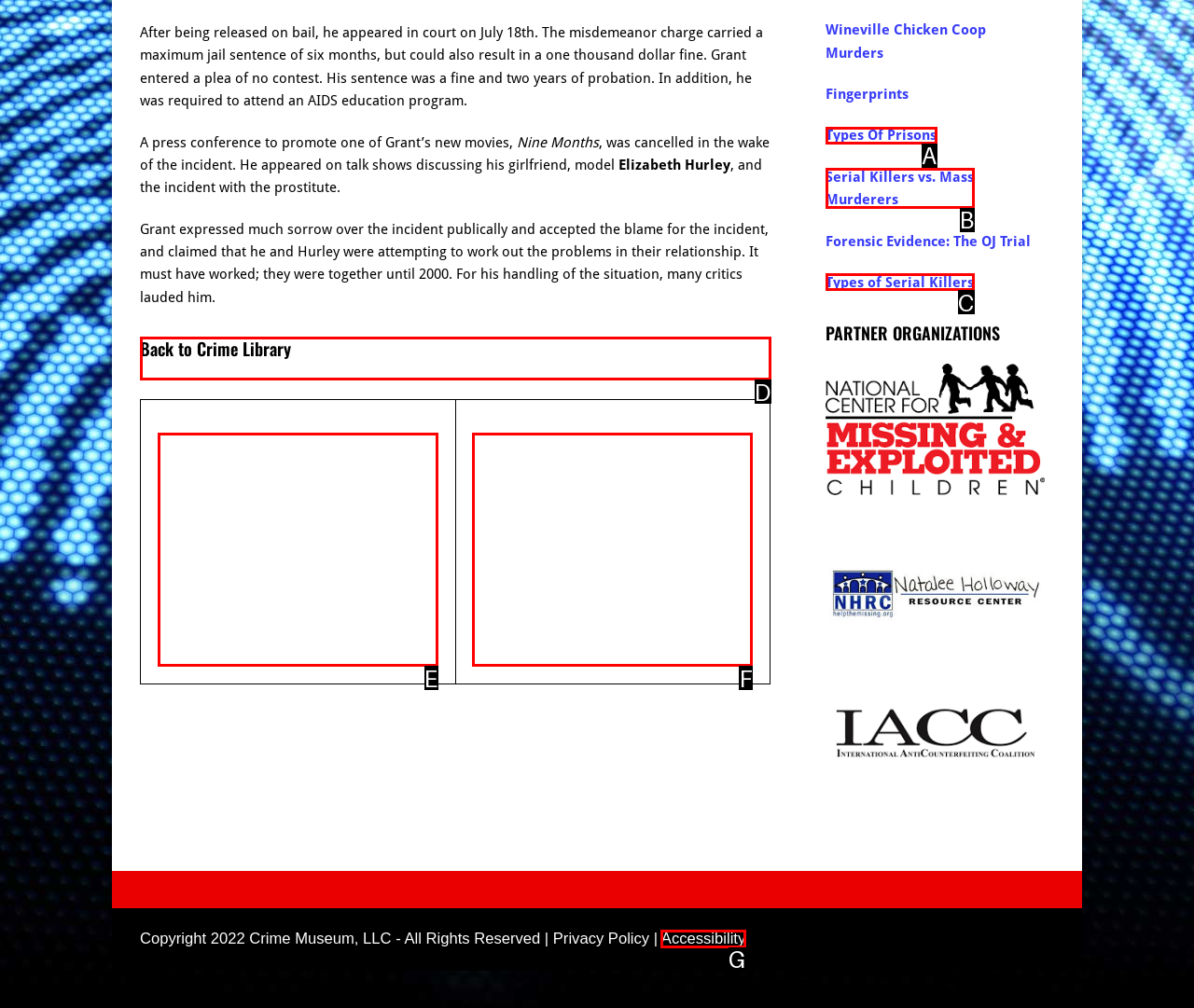Based on the element description: Serial Killers vs. Mass Murderers, choose the best matching option. Provide the letter of the option directly.

B